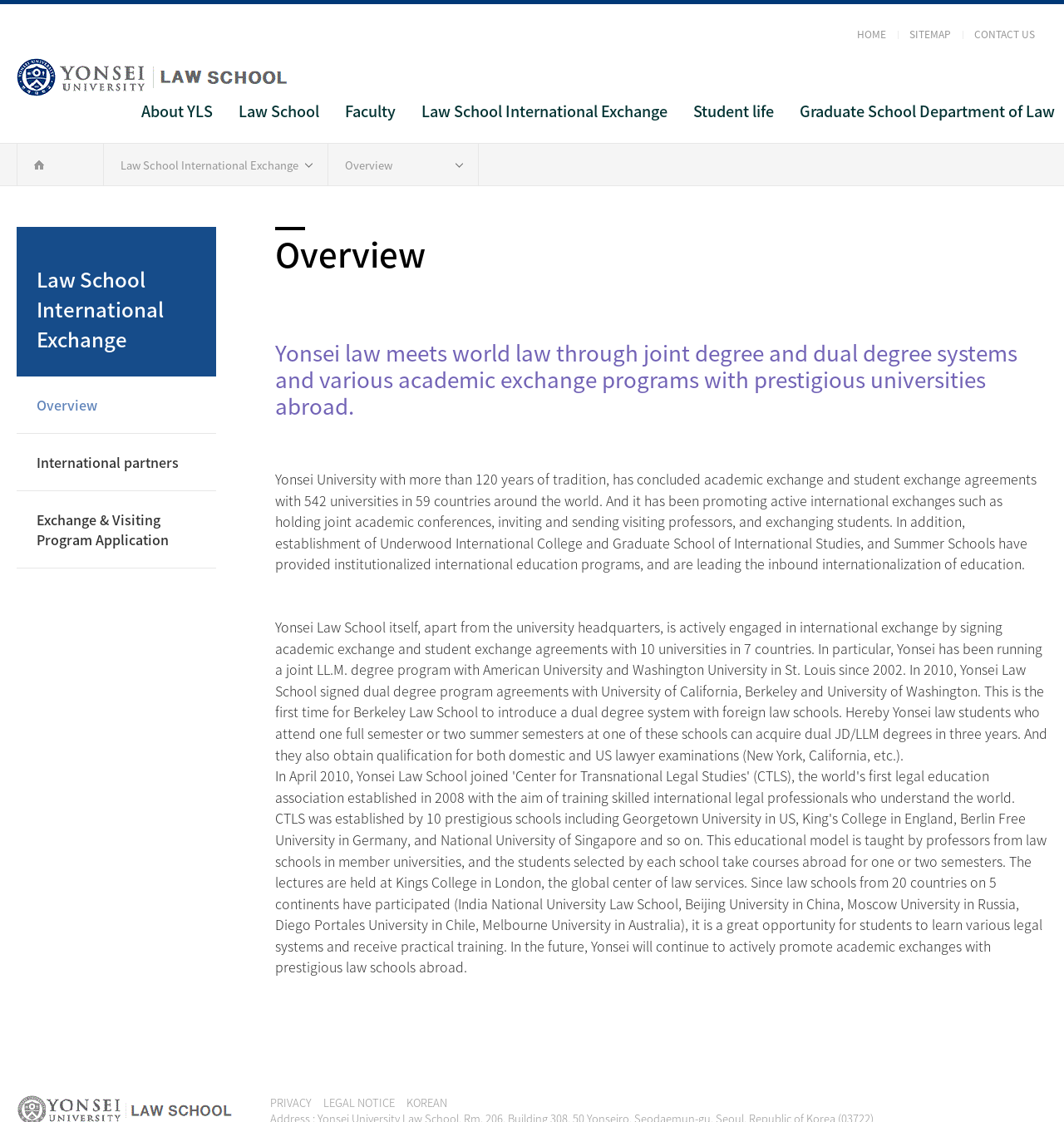How many countries have universities with which Yonsei University has academic exchange agreements?
Please provide a single word or phrase based on the screenshot.

59